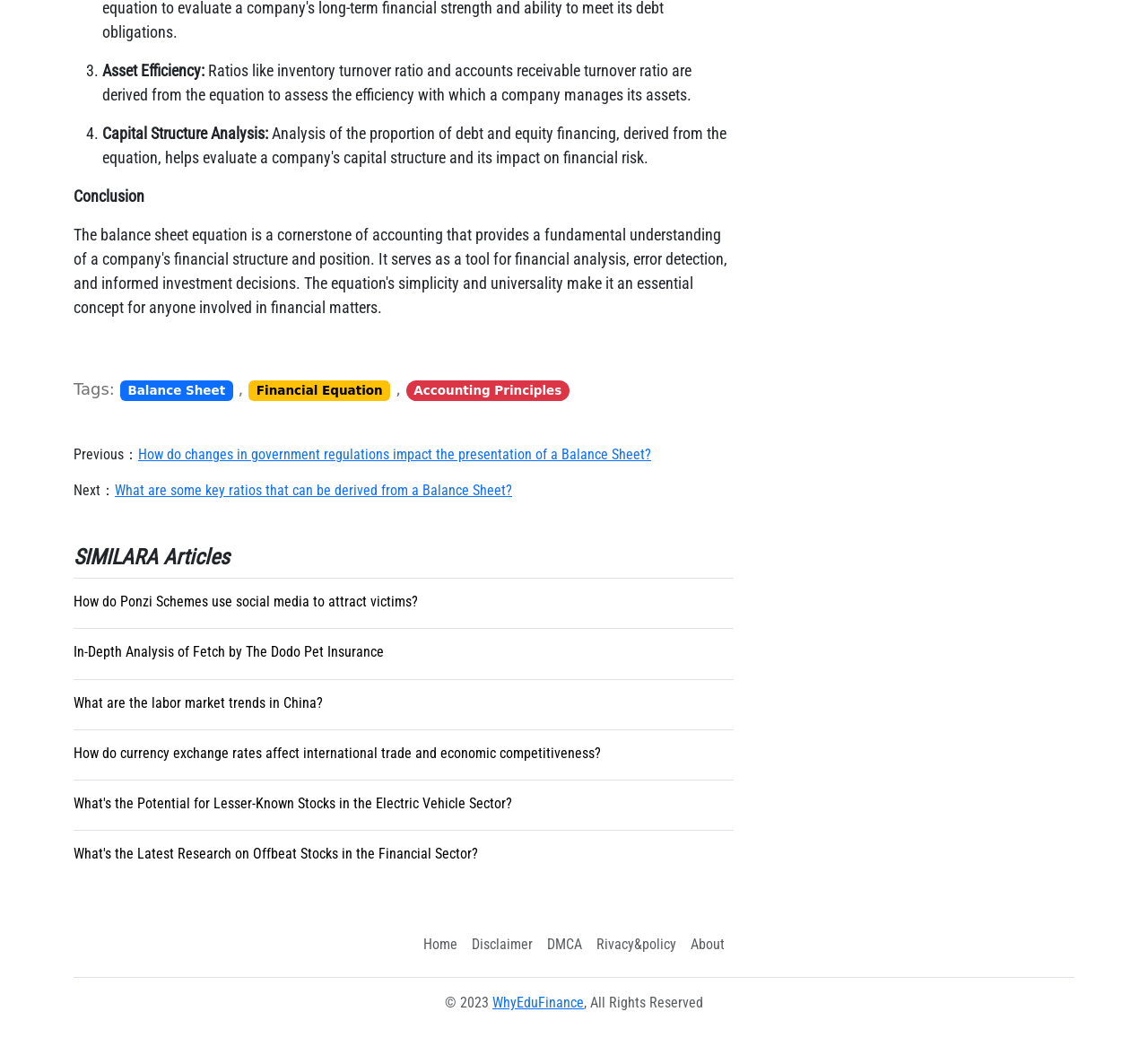Extract the bounding box coordinates for the HTML element that matches this description: "Balance Sheet". The coordinates should be four float numbers between 0 and 1, i.e., [left, top, right, bottom].

[0.104, 0.358, 0.203, 0.377]